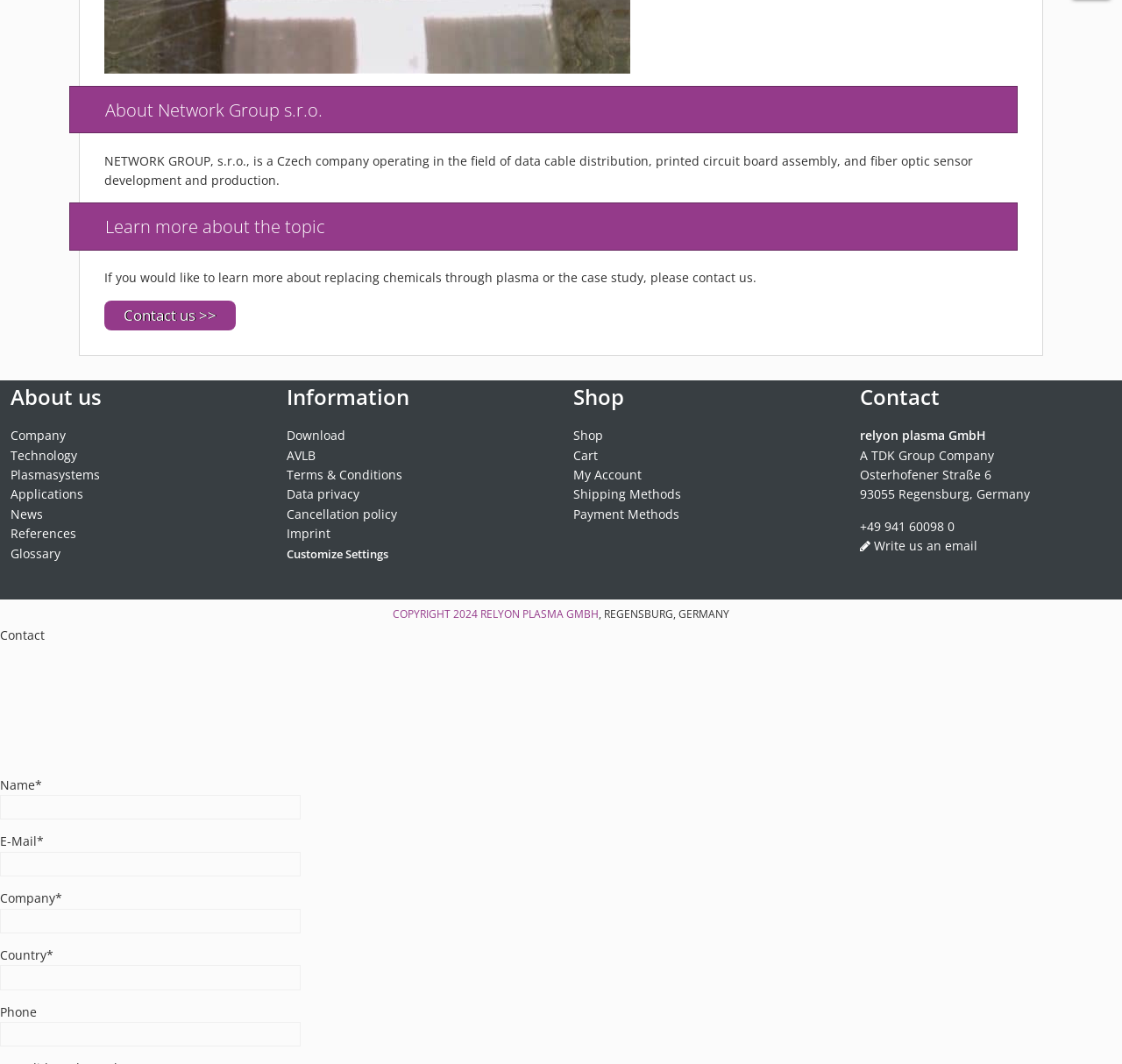Could you provide the bounding box coordinates for the portion of the screen to click to complete this instruction: "Fill in the 'Name*' field"?

[0.0, 0.747, 0.268, 0.77]